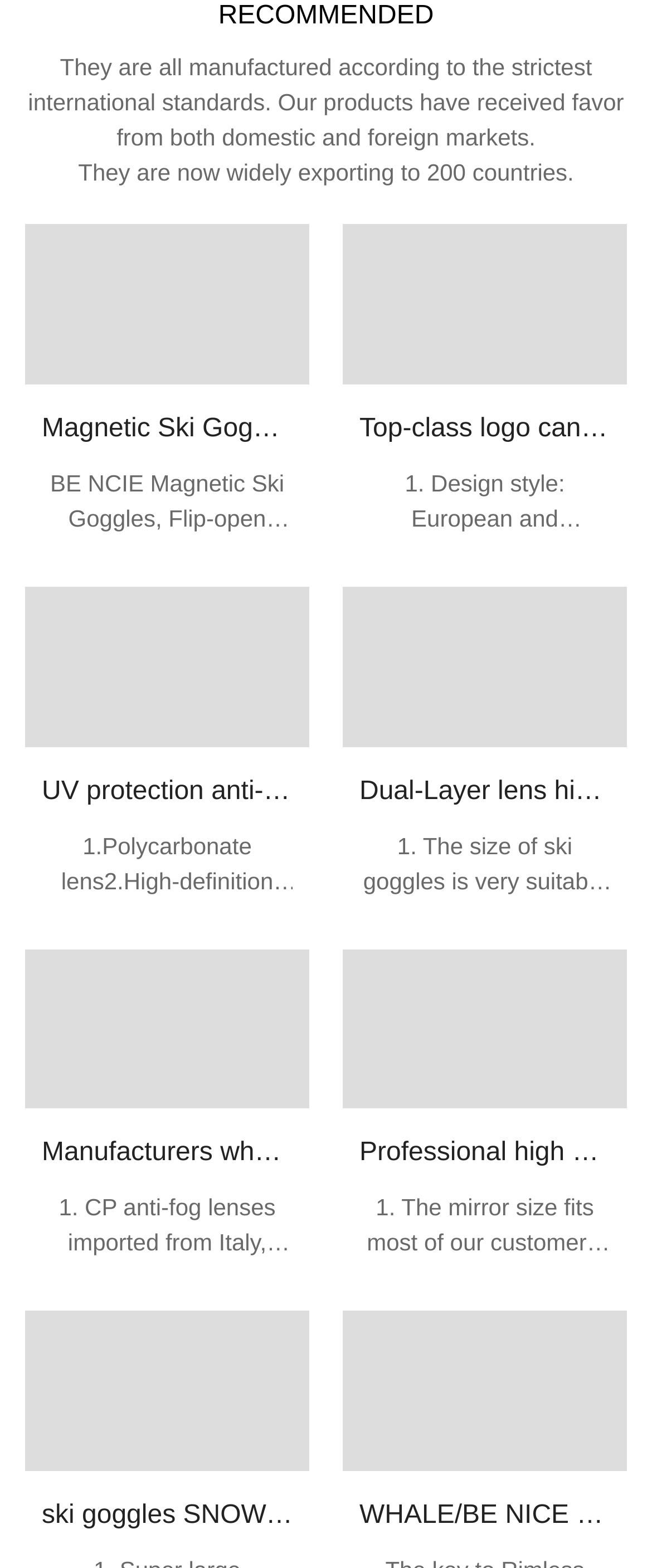Please identify the bounding box coordinates of the clickable element to fulfill the following instruction: "Check out Manufacturers wholesale low price best ski goggles SNOW-4500". The coordinates should be four float numbers between 0 and 1, i.e., [left, top, right, bottom].

[0.038, 0.605, 0.474, 0.707]